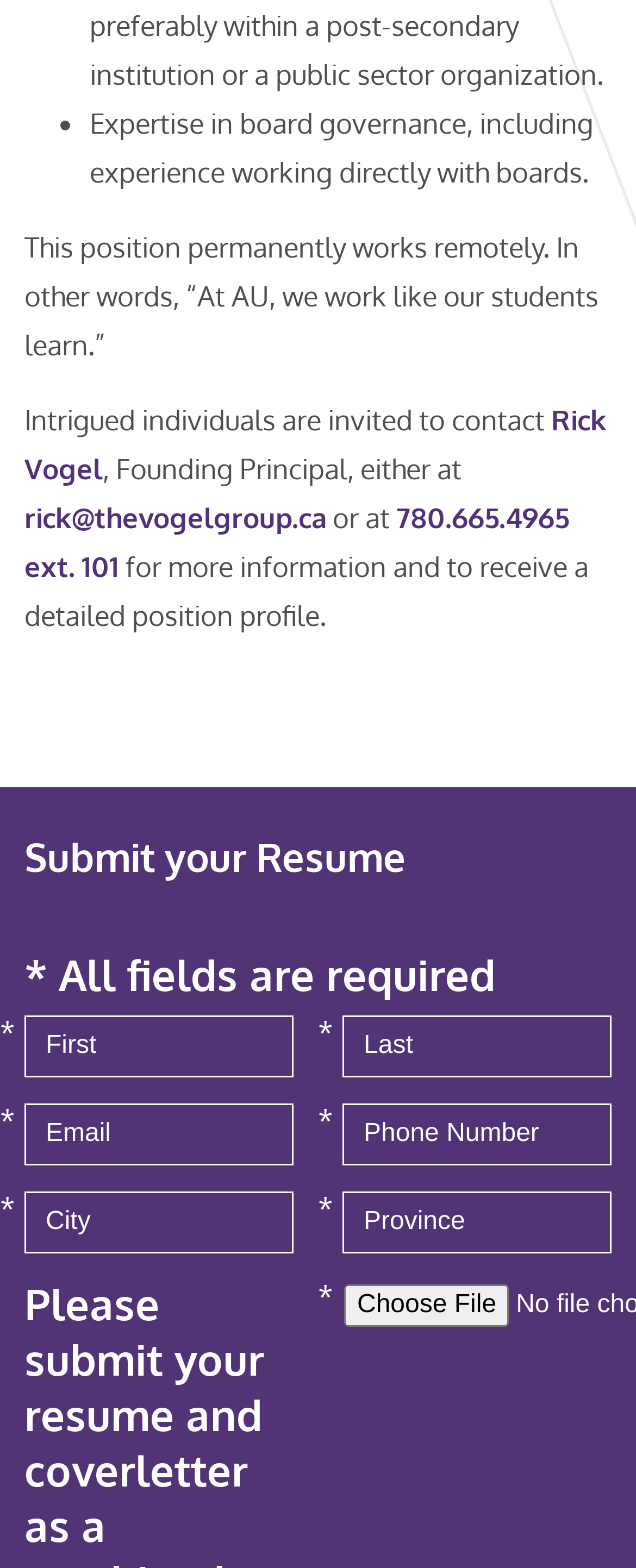Could you please study the image and provide a detailed answer to the question:
What is the job position mentioned on the webpage?

Although the webpage provides information about a job, it does not explicitly mention the job position. It only provides details about the job requirements and how to apply.